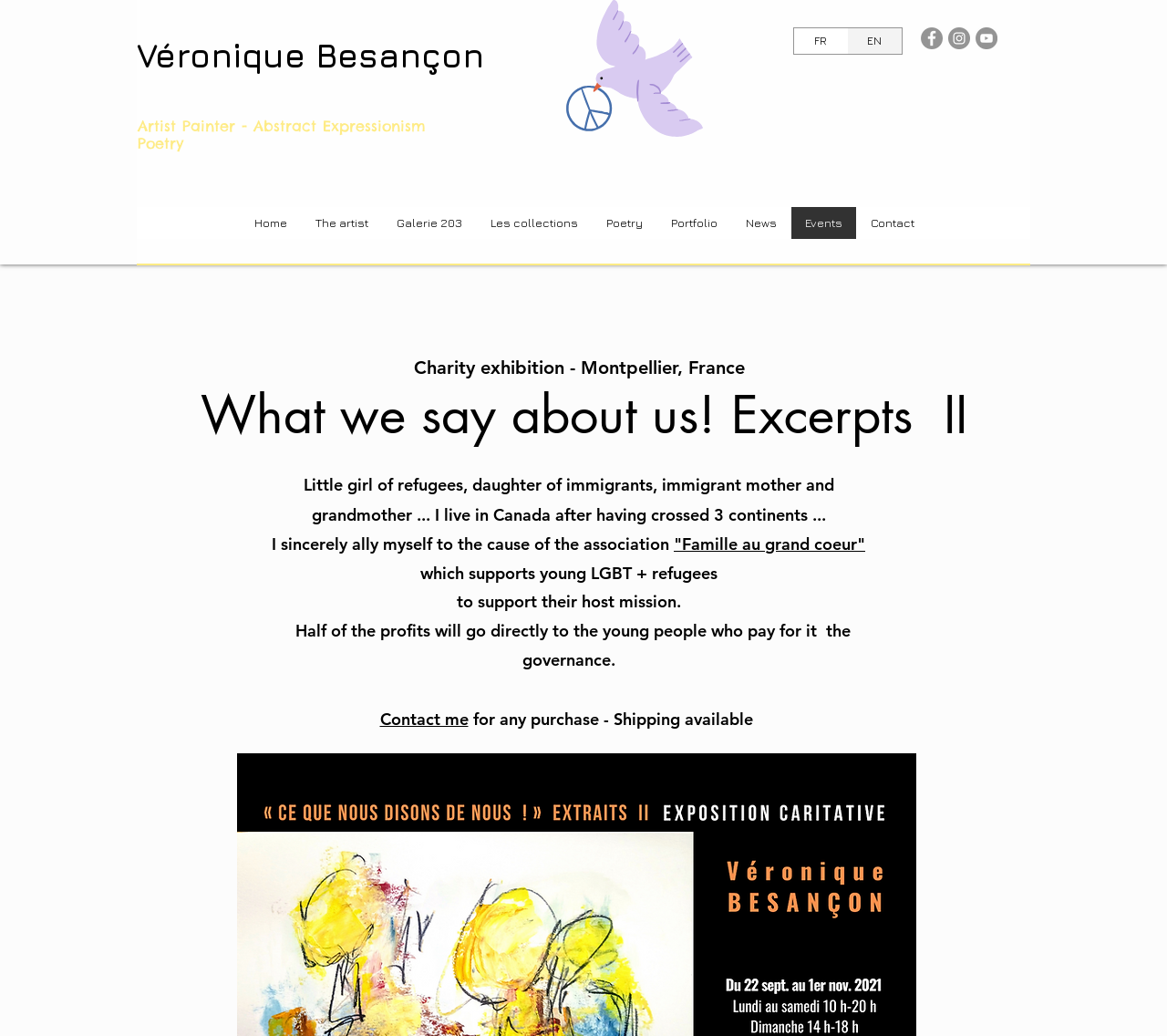Locate the bounding box coordinates of the clickable part needed for the task: "Go to the Poetry page".

[0.507, 0.2, 0.562, 0.231]